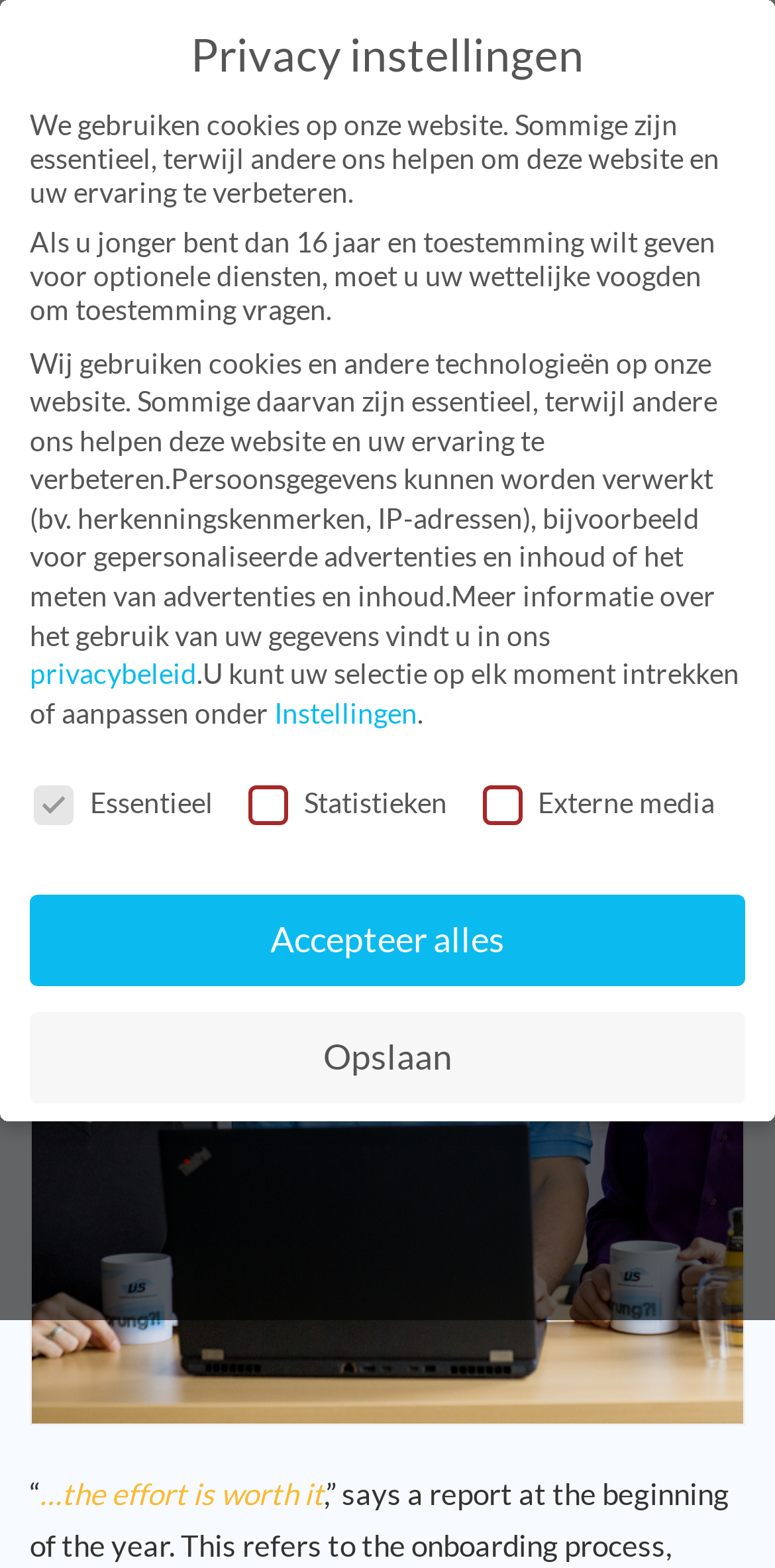Using the webpage screenshot, locate the HTML element that fits the following description and provide its bounding box: "parent_node: Externe media name="cookieGroup[]" value="external-media"".

[0.922, 0.5, 0.955, 0.517]